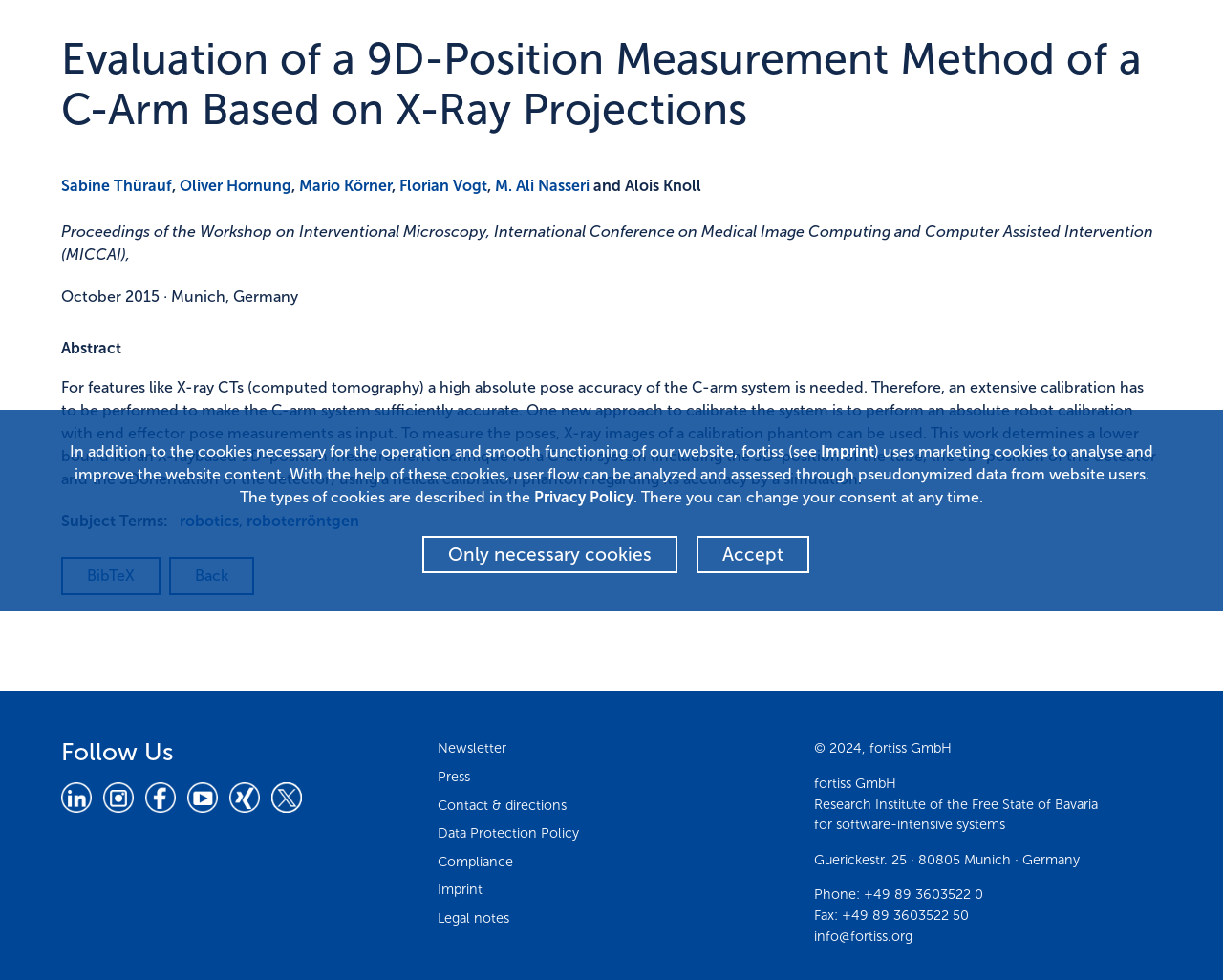Identify the bounding box coordinates for the UI element described as follows: Imprint. Use the format (top-left x, top-left y, bottom-right x, bottom-right y) and ensure all values are floating point numbers between 0 and 1.

[0.671, 0.451, 0.715, 0.47]